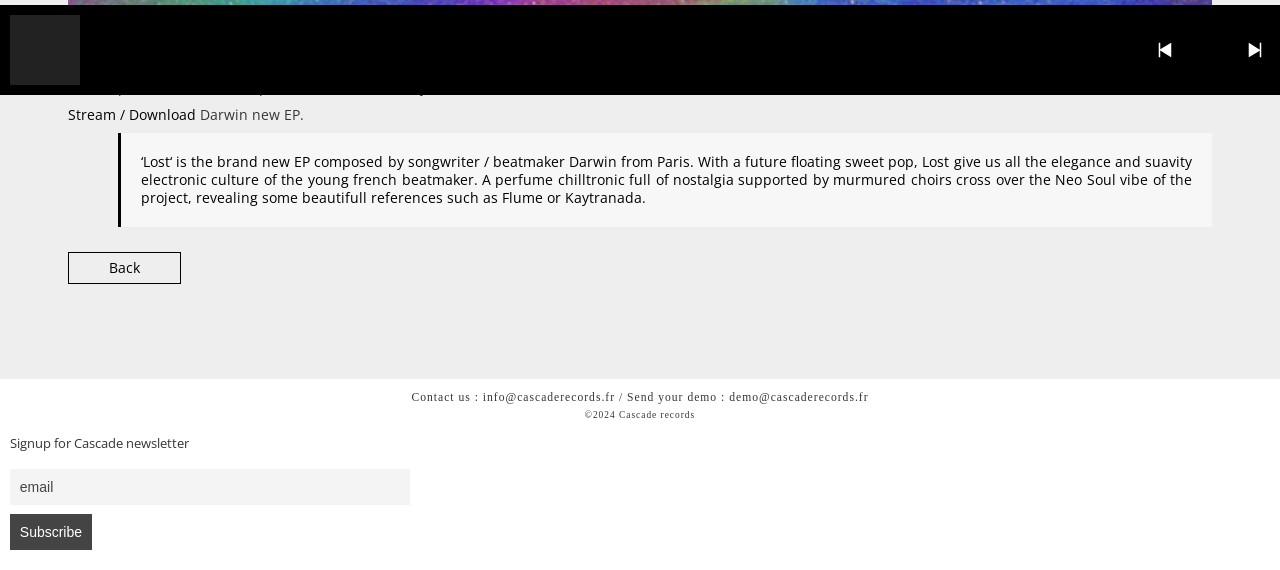What is the name of the EP mentioned in the webpage?
Answer the question with as much detail as possible.

The name of the EP is mentioned in the link element with the text 'Lost' which is a child of the Root Element. It is also mentioned in the blockquote element as part of the text '‘Lost‘ is the brand new EP composed by songwriter / beatmaker Darwin from Paris.